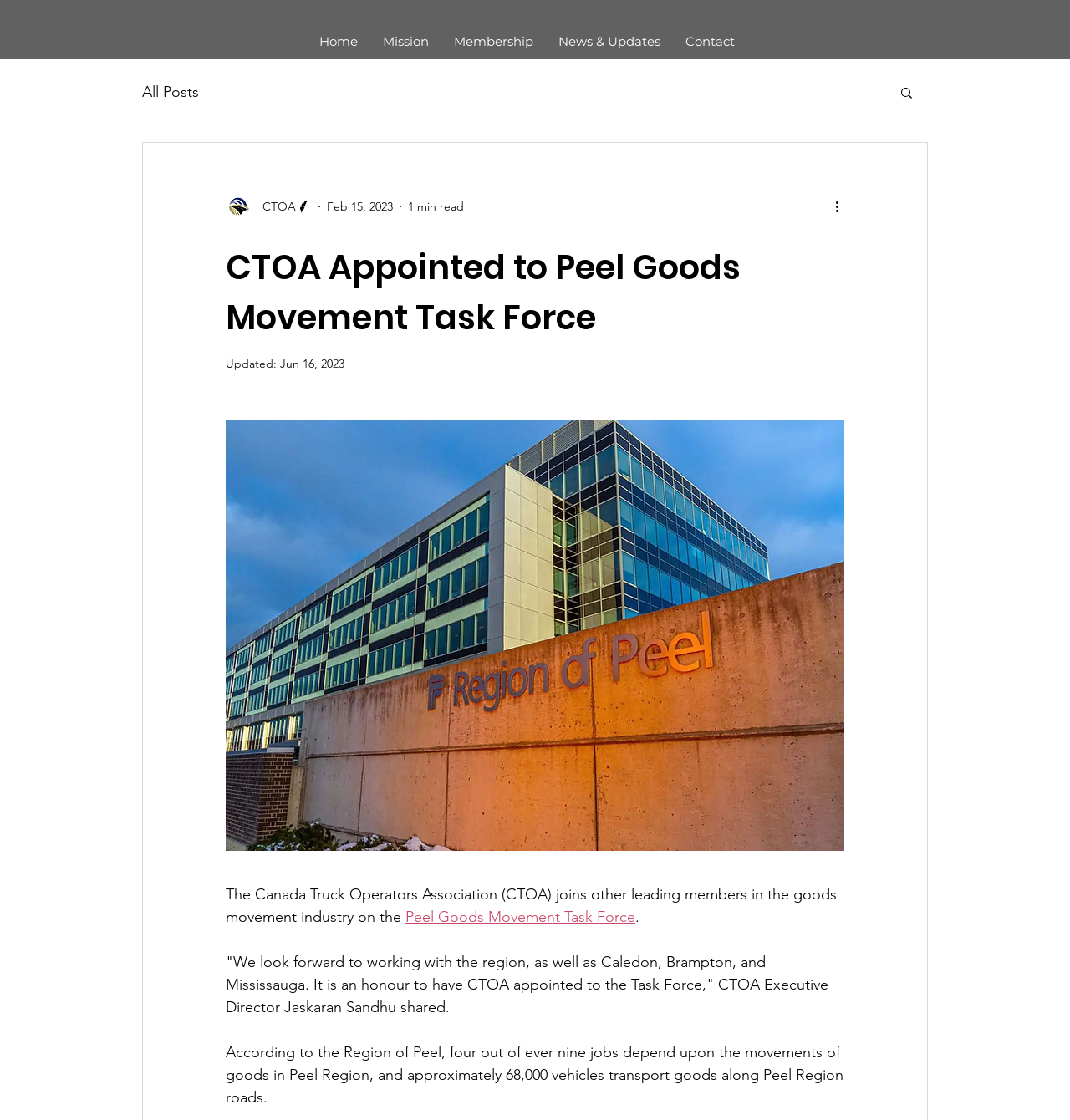From the given element description: "All Posts", find the bounding box for the UI element. Provide the coordinates as four float numbers between 0 and 1, in the order [left, top, right, bottom].

[0.133, 0.074, 0.186, 0.09]